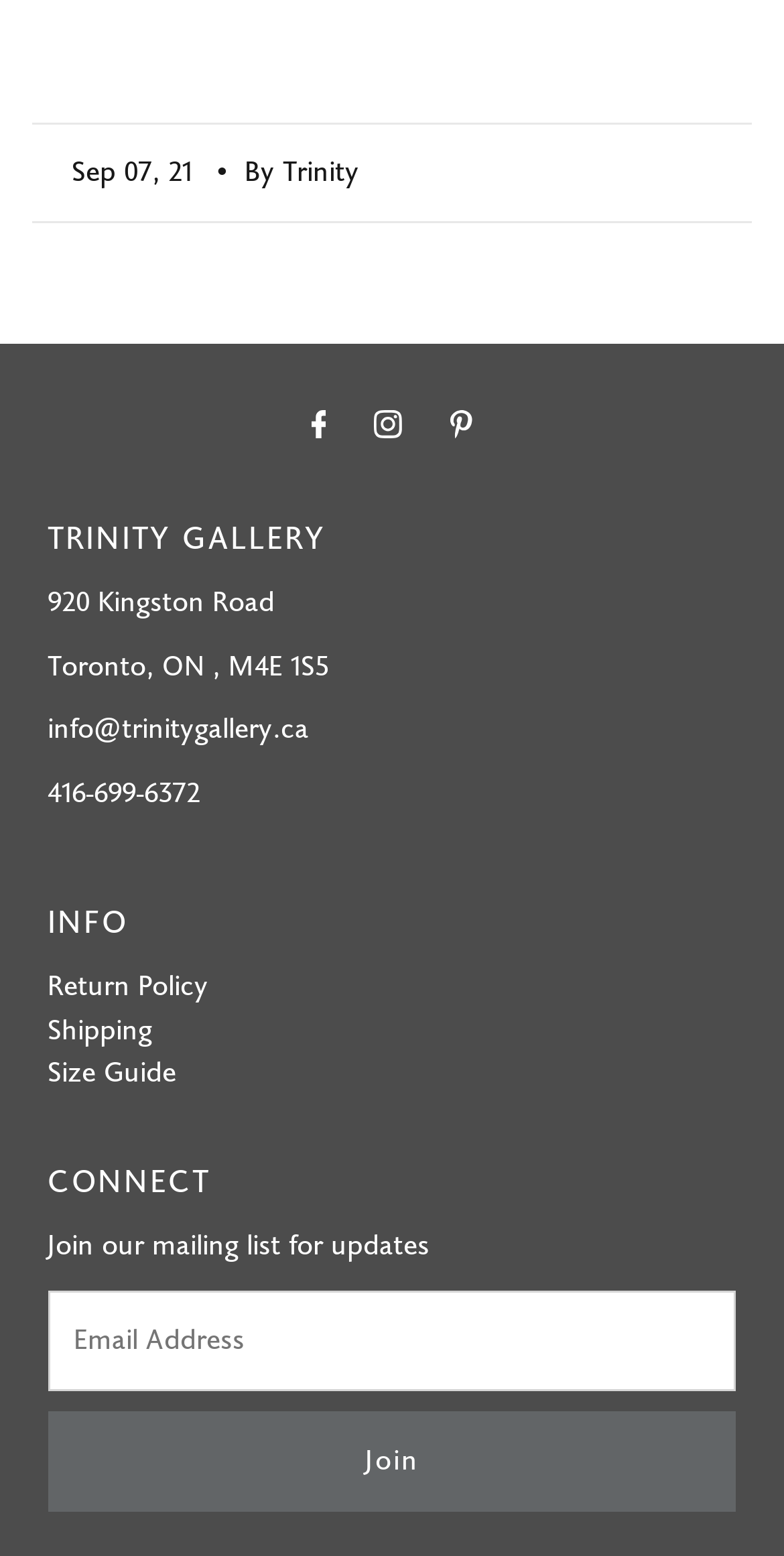Determine the bounding box coordinates of the clickable region to carry out the instruction: "Click Join".

[0.061, 0.907, 0.939, 0.971]